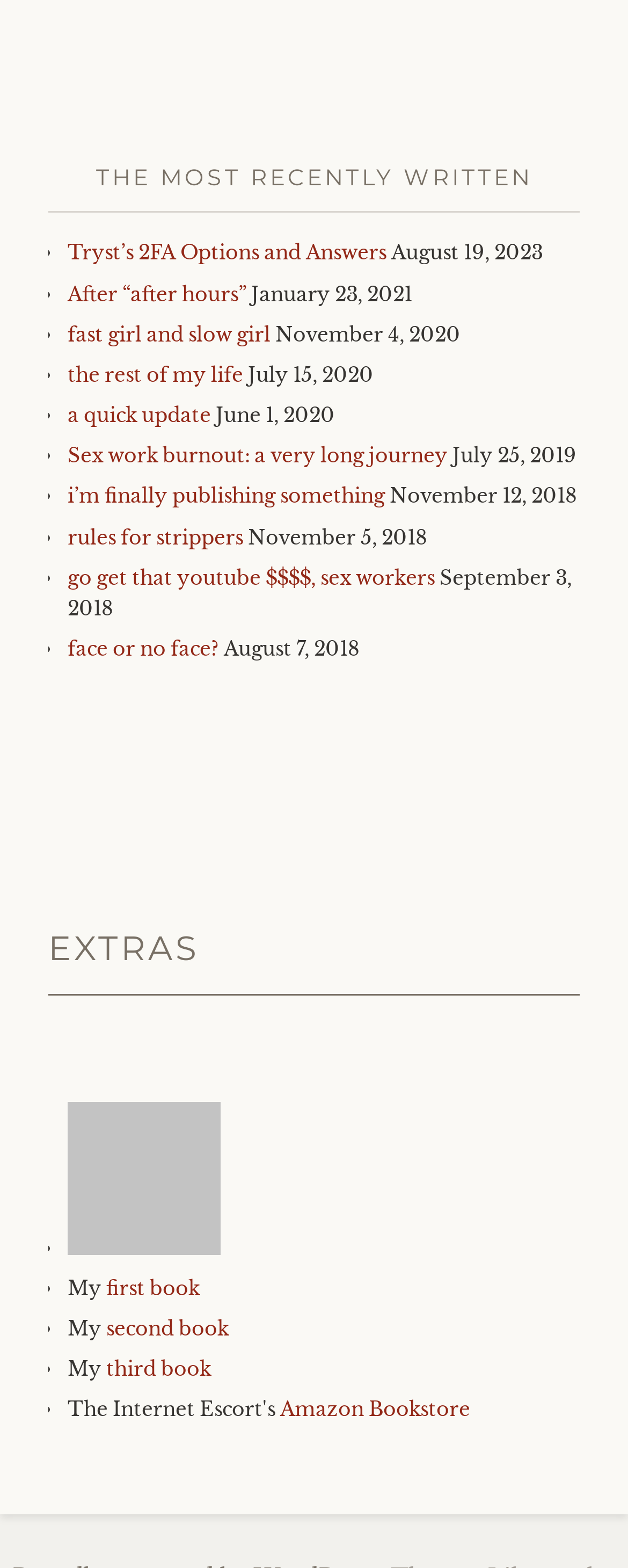Using the provided element description "the rest of my life", determine the bounding box coordinates of the UI element.

[0.108, 0.231, 0.387, 0.246]